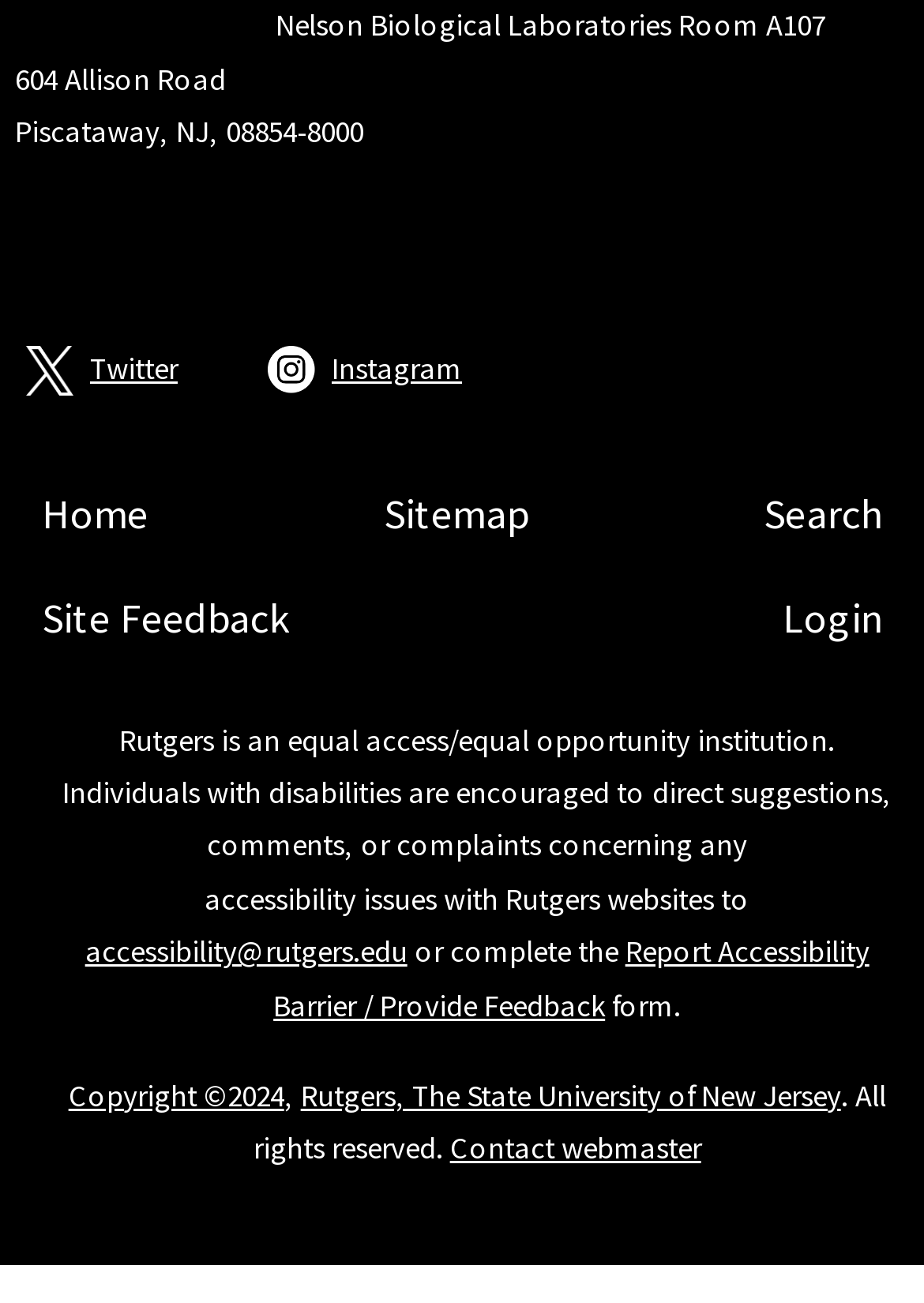Identify the bounding box coordinates of the section to be clicked to complete the task described by the following instruction: "Login". The coordinates should be four float numbers between 0 and 1, formatted as [left, top, right, bottom].

[0.847, 0.452, 0.955, 0.5]